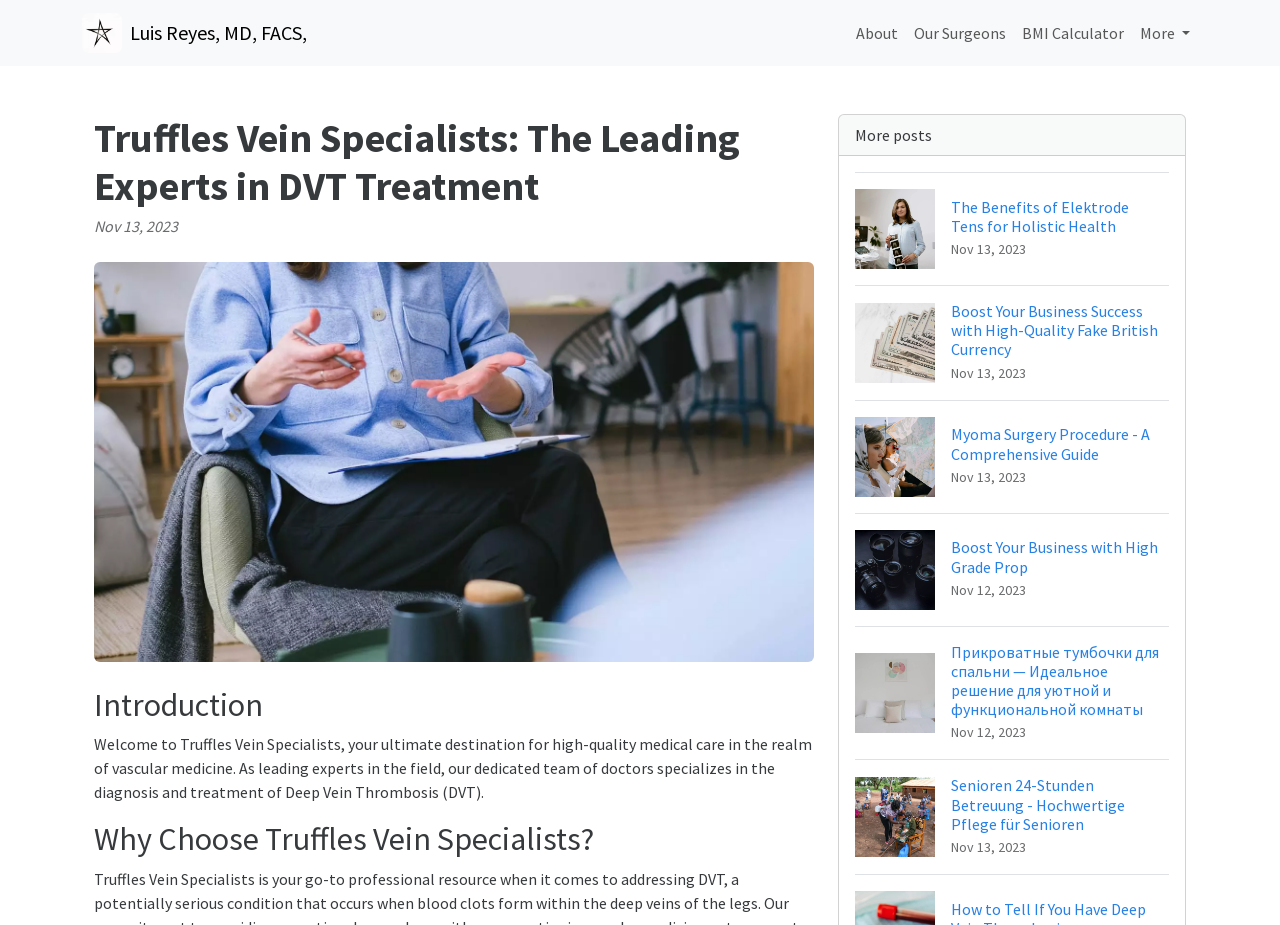Find and specify the bounding box coordinates that correspond to the clickable region for the instruction: "Click the logo".

[0.064, 0.009, 0.24, 0.063]